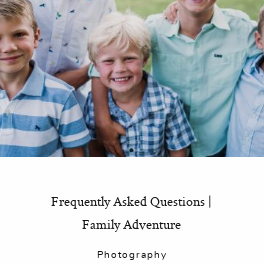Describe in detail everything you see in the image.

A heartwarming photograph captures a group of cheerful siblings enjoying a delightful family adventure. The kids, dressed in casual button-up shirts featuring a mix of stripes and checks, smile brightly against a blurred green backdrop, symbolizing their joyful experiences together. This image is part of a section titled "Frequently Asked Questions | Family Adventure," inviting visitors to explore more about family adventure photography. The setting invokes feelings of togetherness and the beauty of creating lasting memories with loved ones.